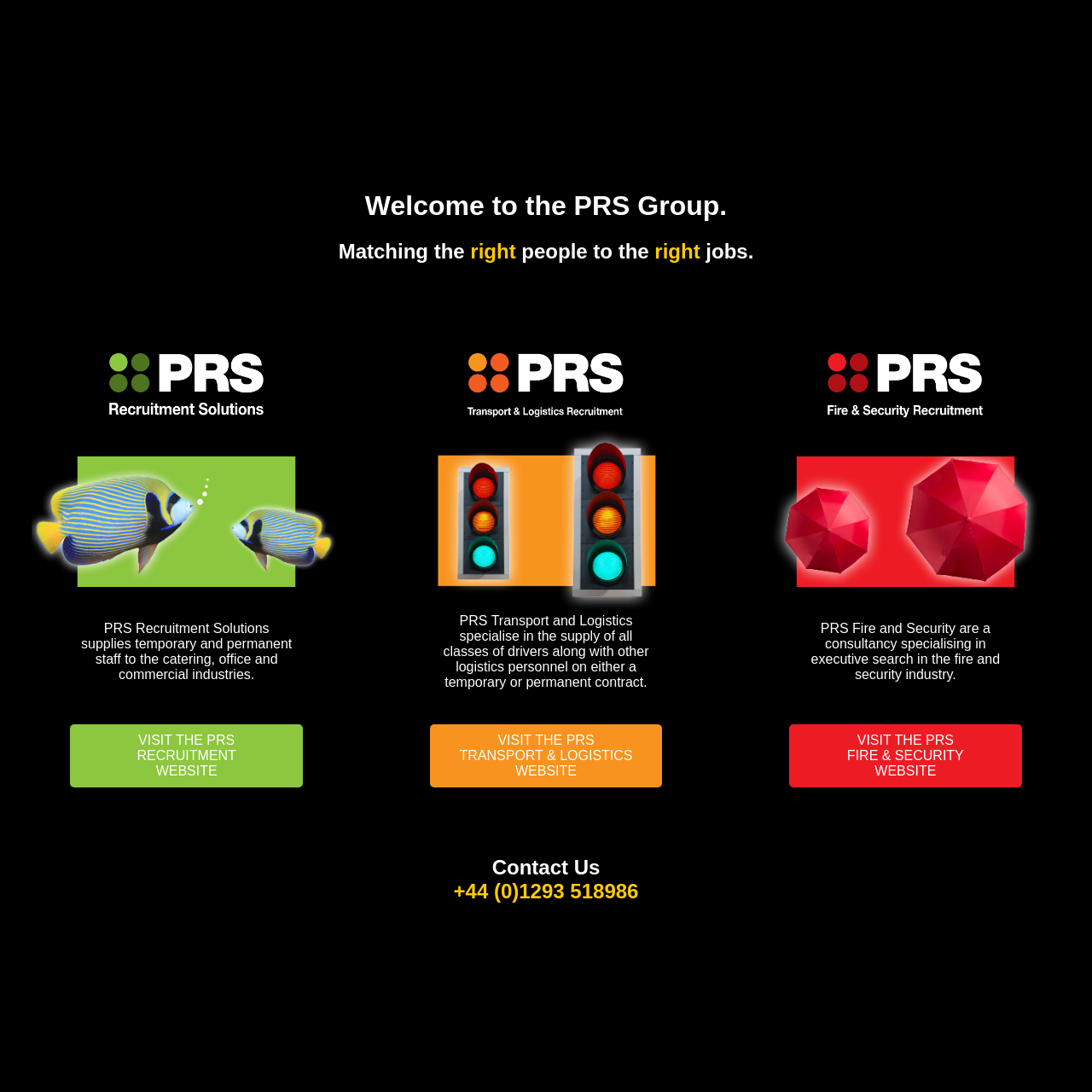Examine the screenshot and answer the question in as much detail as possible: What is the theme of the images on the webpage?

The images on the webpage seem to be related to the industries that PRS serves, such as a recruitment splash image, a transport and logistics splash image, and a fire and security splash image, which suggests that the theme of the images is industry-related.